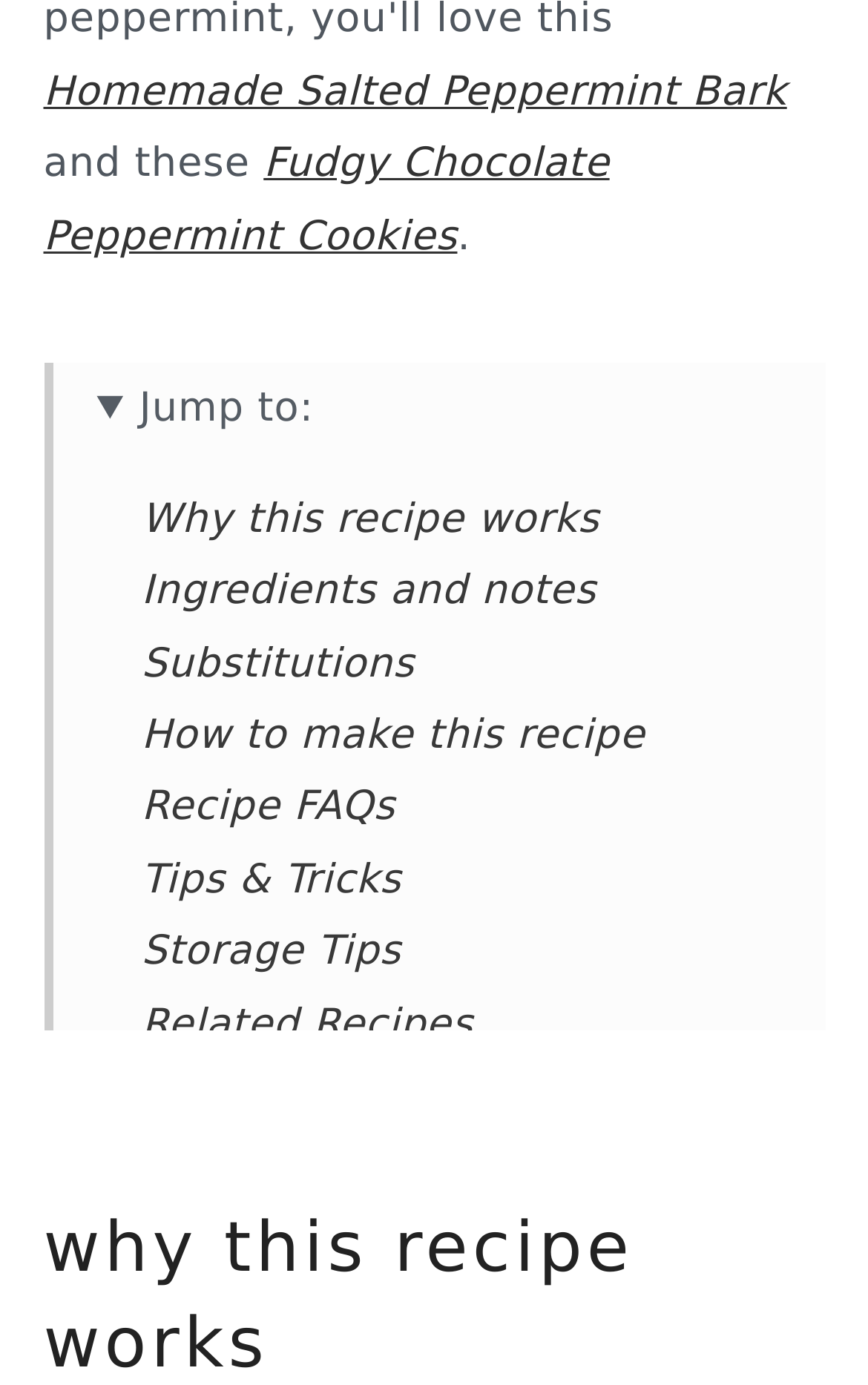What is the symbol before 'Comments'?
Could you answer the question with a detailed and thorough explanation?

The symbol before 'Comments' is '💬' which is an emoji representing a speech bubble, located next to the 'Comments' link with a bounding box coordinate of [0.163, 0.827, 0.493, 0.86].